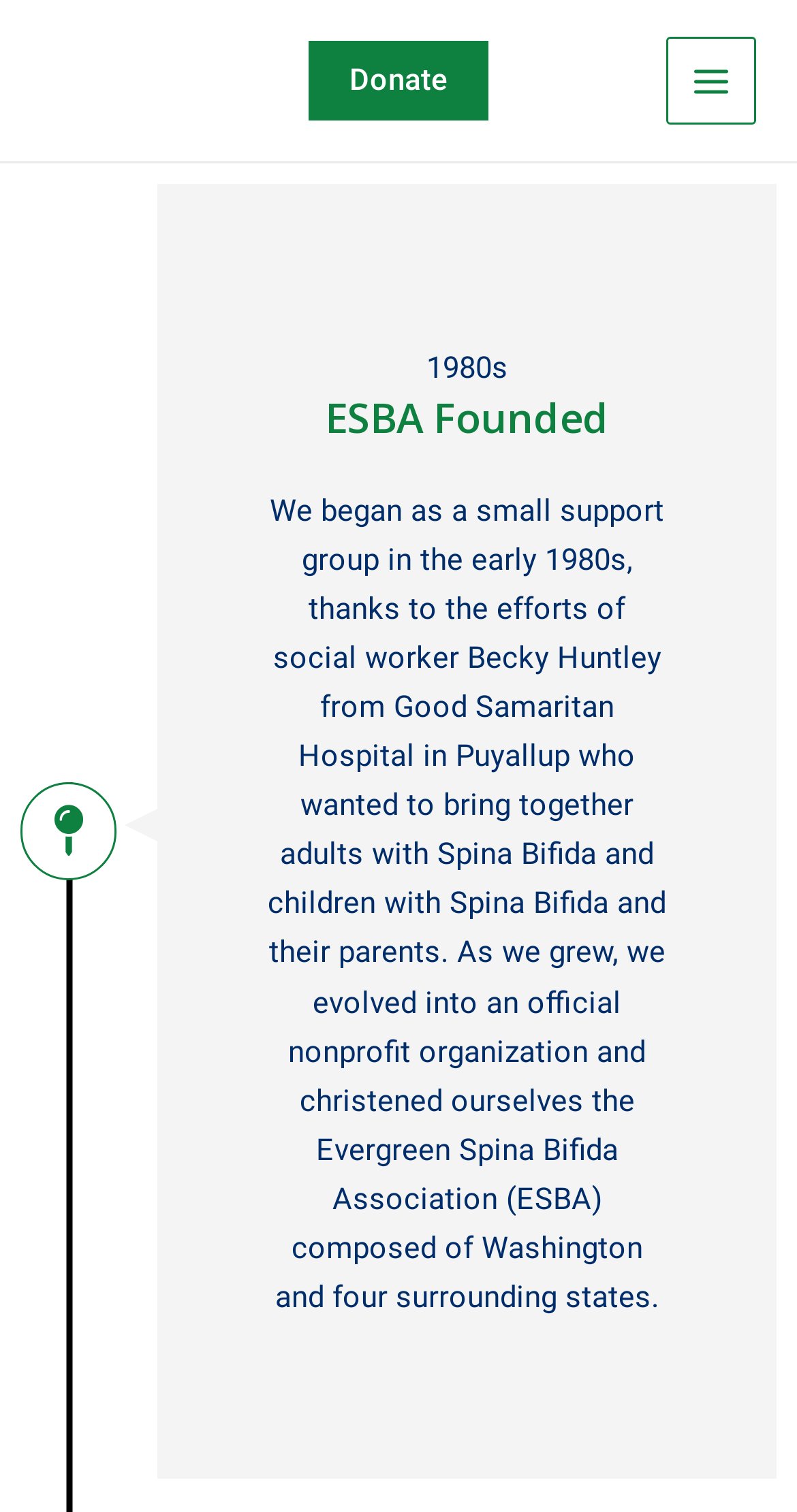Extract the bounding box coordinates for the UI element described as: "Donate".

[0.387, 0.027, 0.613, 0.079]